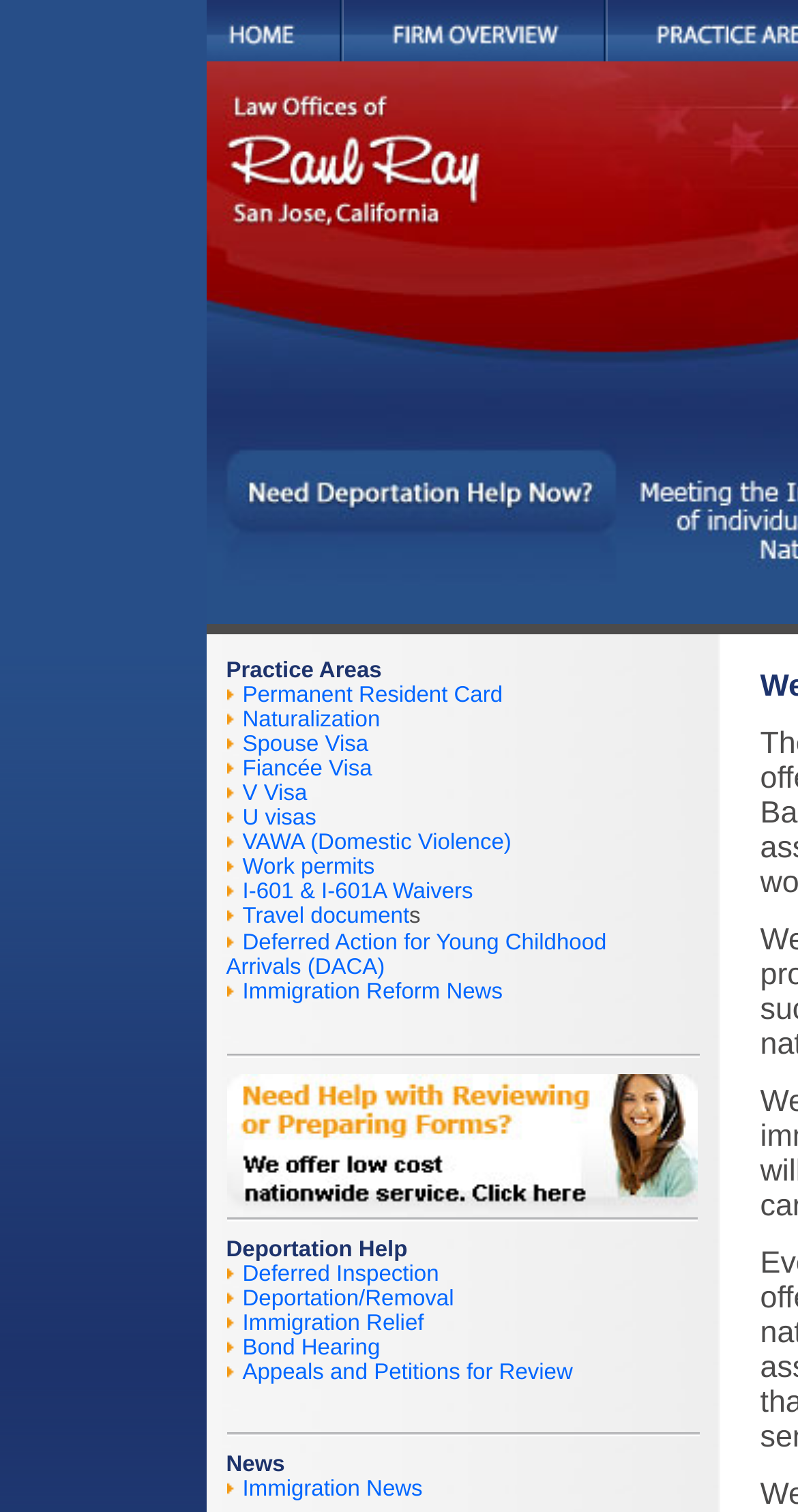Please specify the bounding box coordinates for the clickable region that will help you carry out the instruction: "Click on SAS International Programs".

None